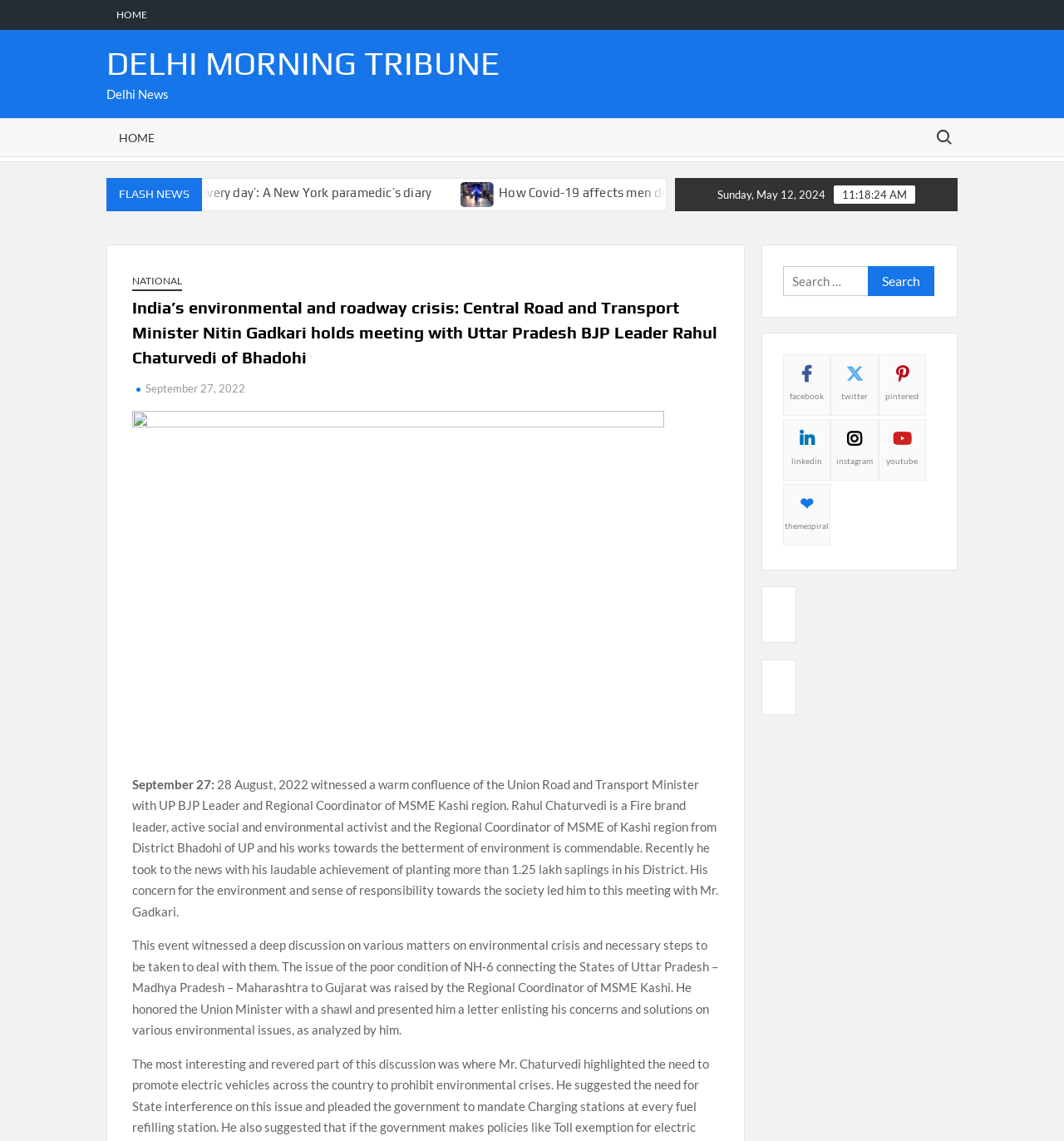Extract the main title from the webpage and generate its text.

India’s environmental and roadway crisis: Central Road and Transport Minister Nitin Gadkari holds meeting with Uttar Pradesh BJP Leader Rahul Chaturvedi of Bhadohi